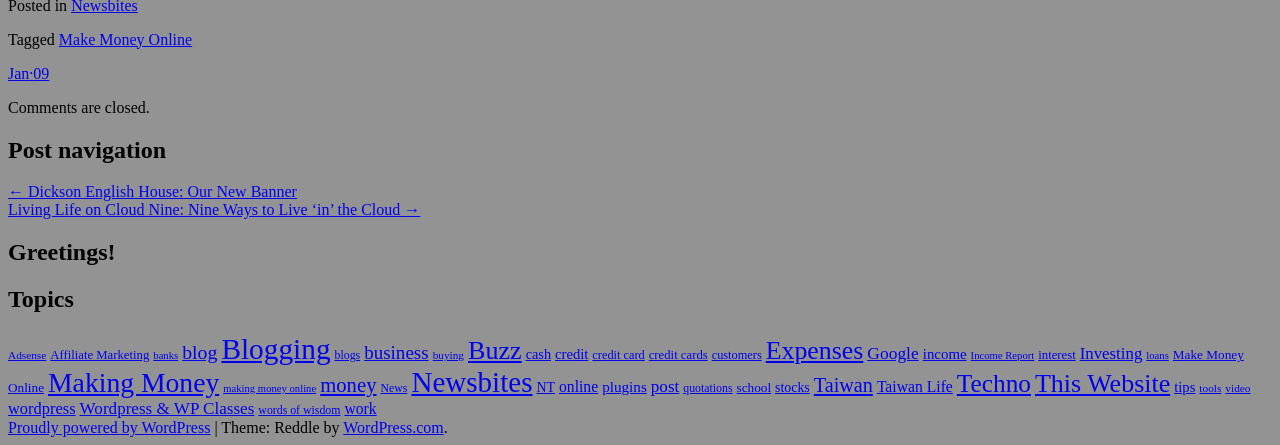Can you identify the bounding box coordinates of the clickable region needed to carry out this instruction: 'Read 'Greetings!' topic'? The coordinates should be four float numbers within the range of 0 to 1, stated as [left, top, right, bottom].

[0.006, 0.538, 0.994, 0.599]